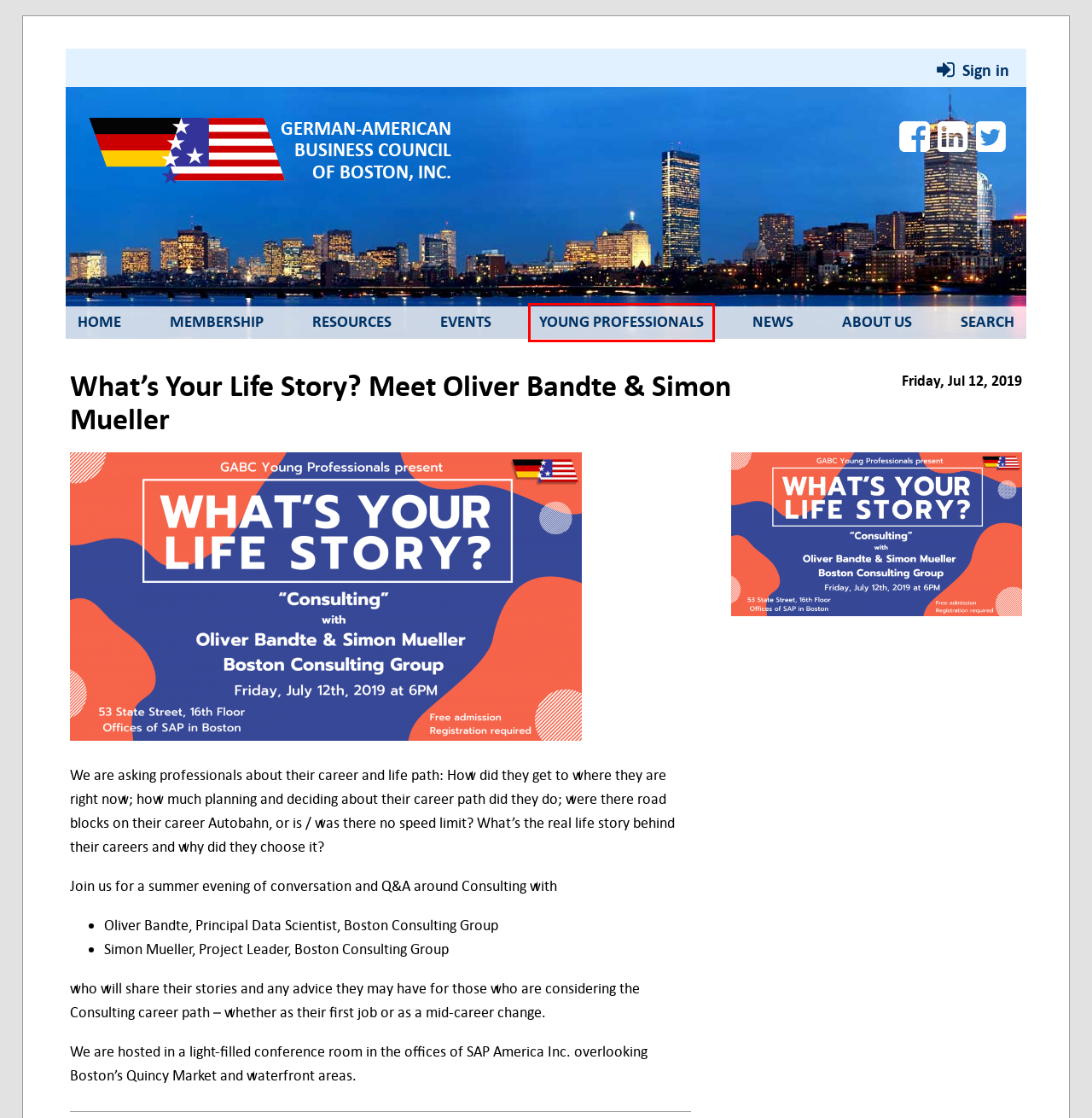Review the screenshot of a webpage containing a red bounding box around an element. Select the description that best matches the new webpage after clicking the highlighted element. The options are:
A. GABC Privacy Policy : GABC Boston
B. Log In : GABC Boston
C. Membership Benefits and Costs : GABC Boston
D. Site Map : GABC Boston
E. Resources : GABC Boston
F. About the Young Professionals Group : GABC Boston
G. What's Your Life Story? Tickets, Fri, Jul 12, 2019 at 6:00 PM | Eventbrite
H. WordPress, web development and design: Arsenal Productions

F